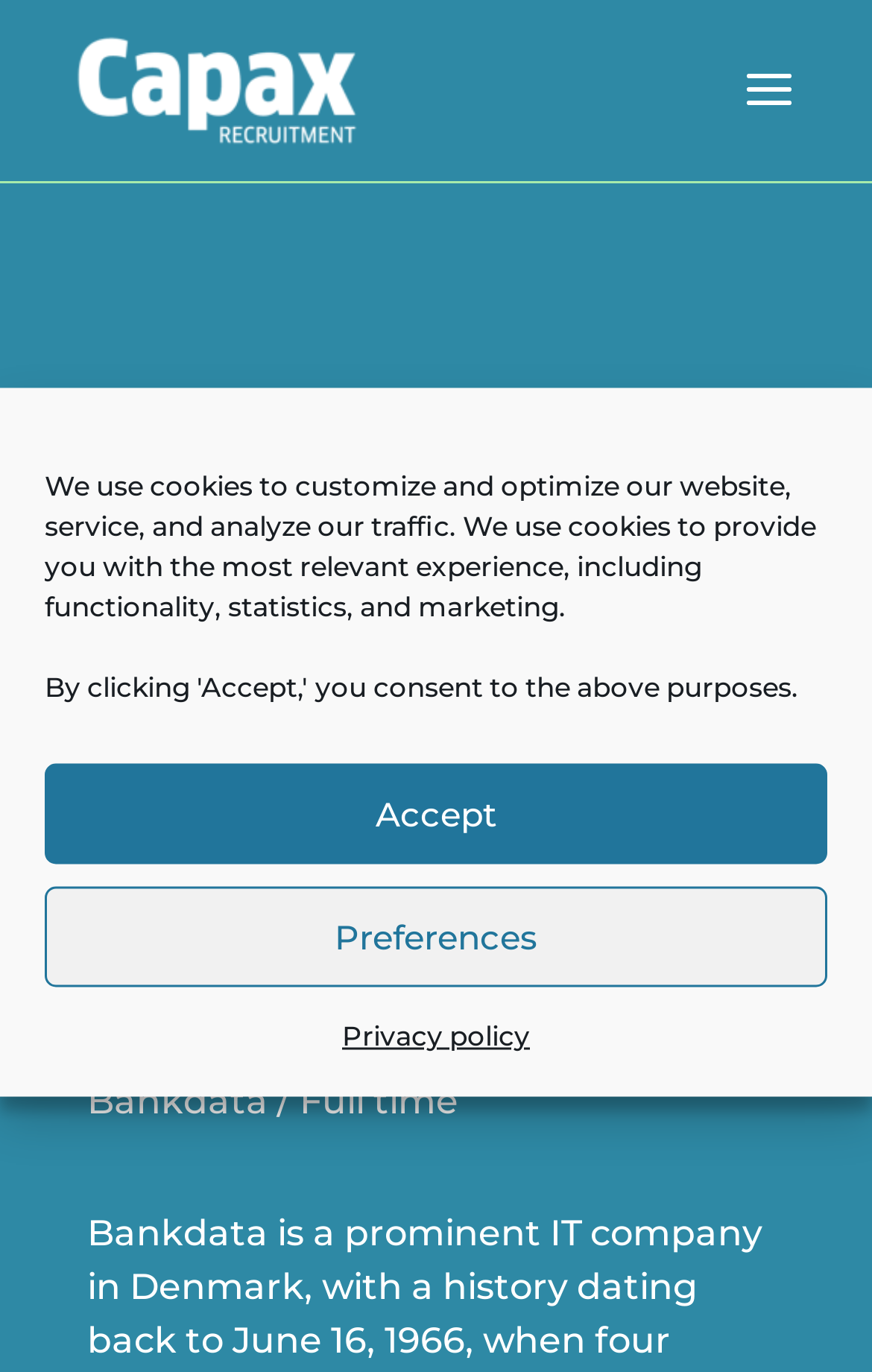Using the element description: "Privacy policy", determine the bounding box coordinates for the specified UI element. The coordinates should be four float numbers between 0 and 1, [left, top, right, bottom].

[0.392, 0.736, 0.608, 0.775]